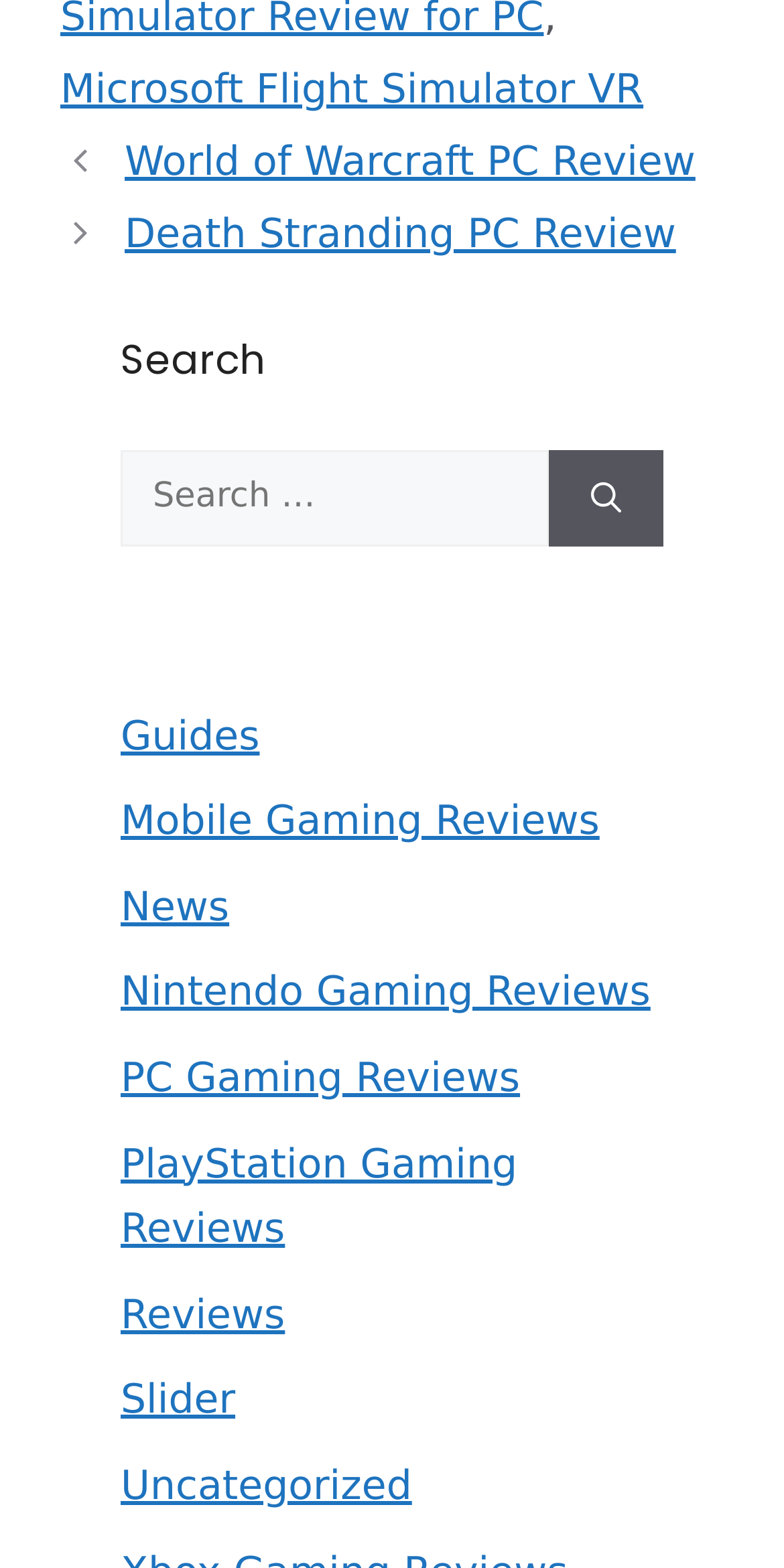Answer the question briefly using a single word or phrase: 
What is the purpose of the search box?

To search the website